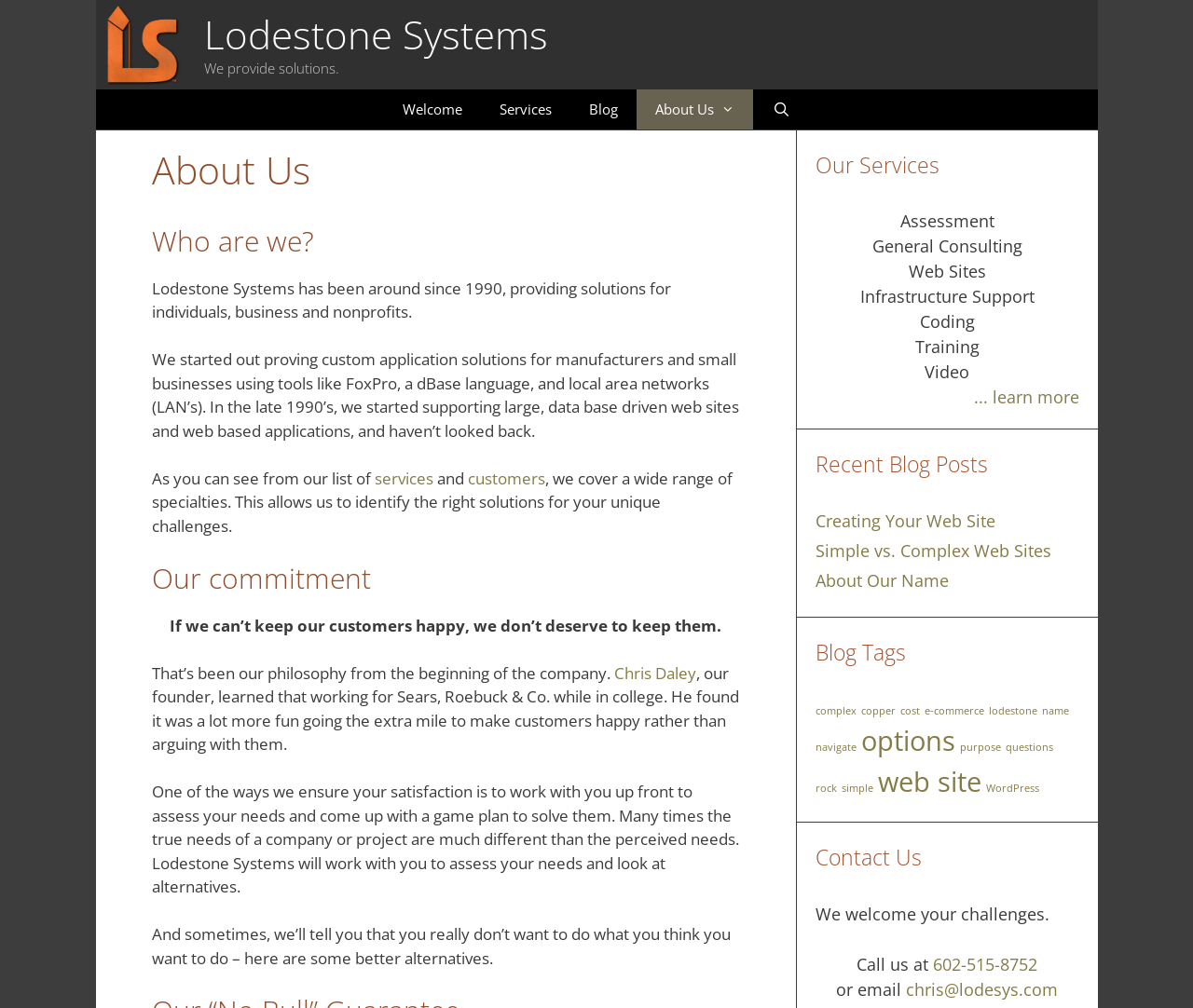Please reply with a single word or brief phrase to the question: 
What is the company's philosophy?

Keep customers happy